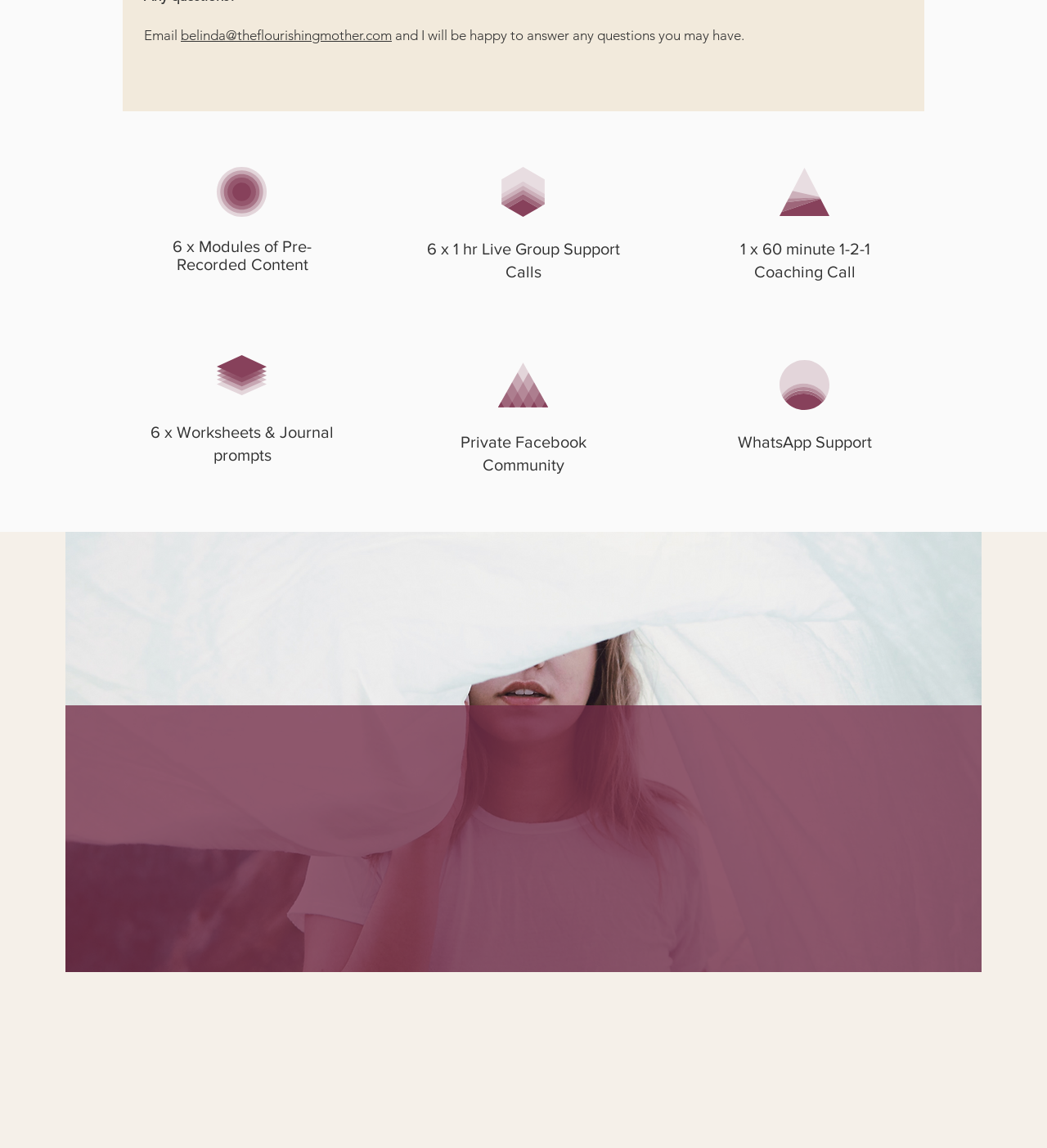Can you pinpoint the bounding box coordinates for the clickable element required for this instruction: "Subscribe to the mailing list"? The coordinates should be four float numbers between 0 and 1, i.e., [left, top, right, bottom].

[0.543, 0.767, 0.702, 0.795]